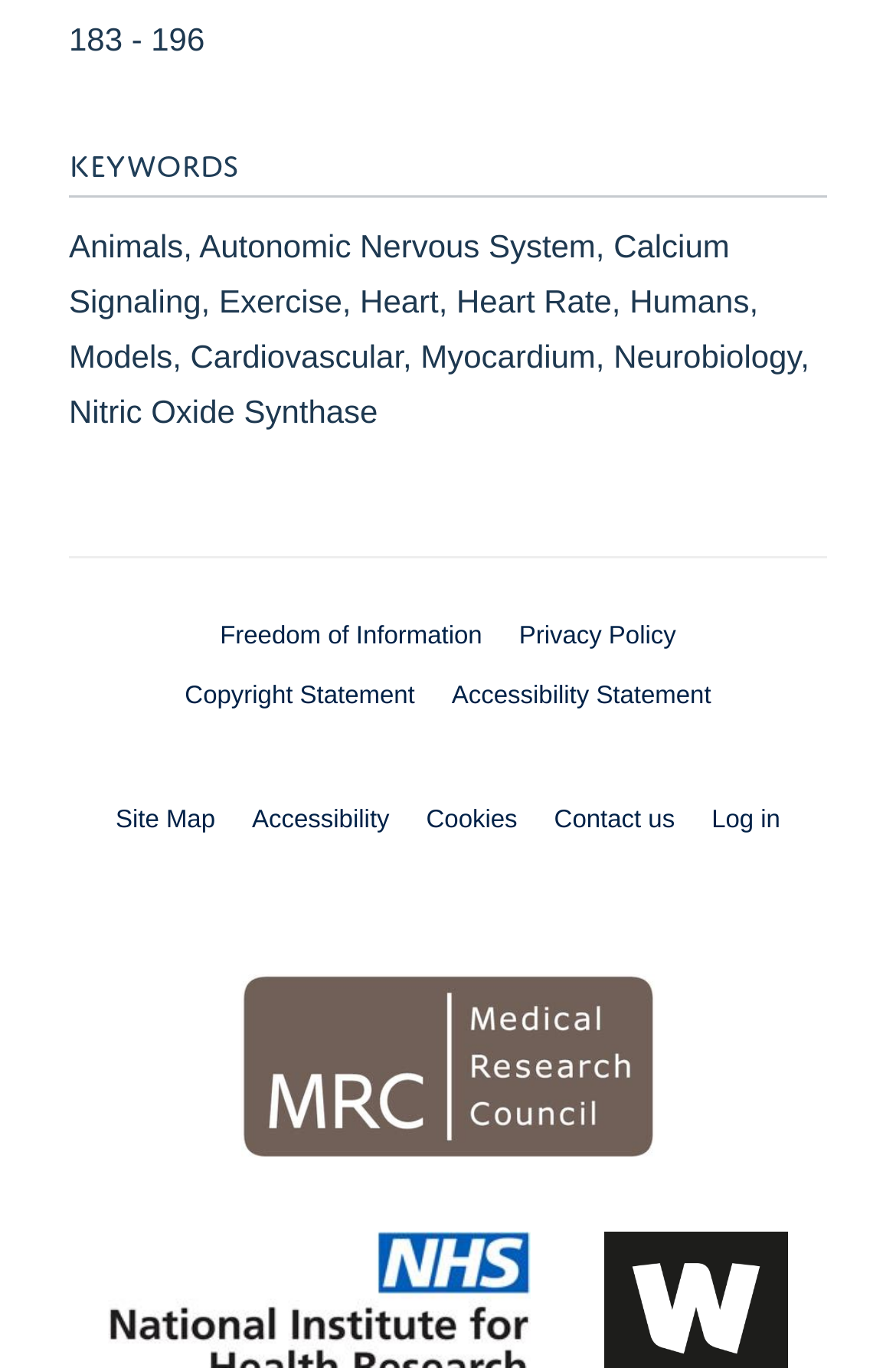Kindly determine the bounding box coordinates of the area that needs to be clicked to fulfill this instruction: "Log in".

[0.794, 0.589, 0.871, 0.609]